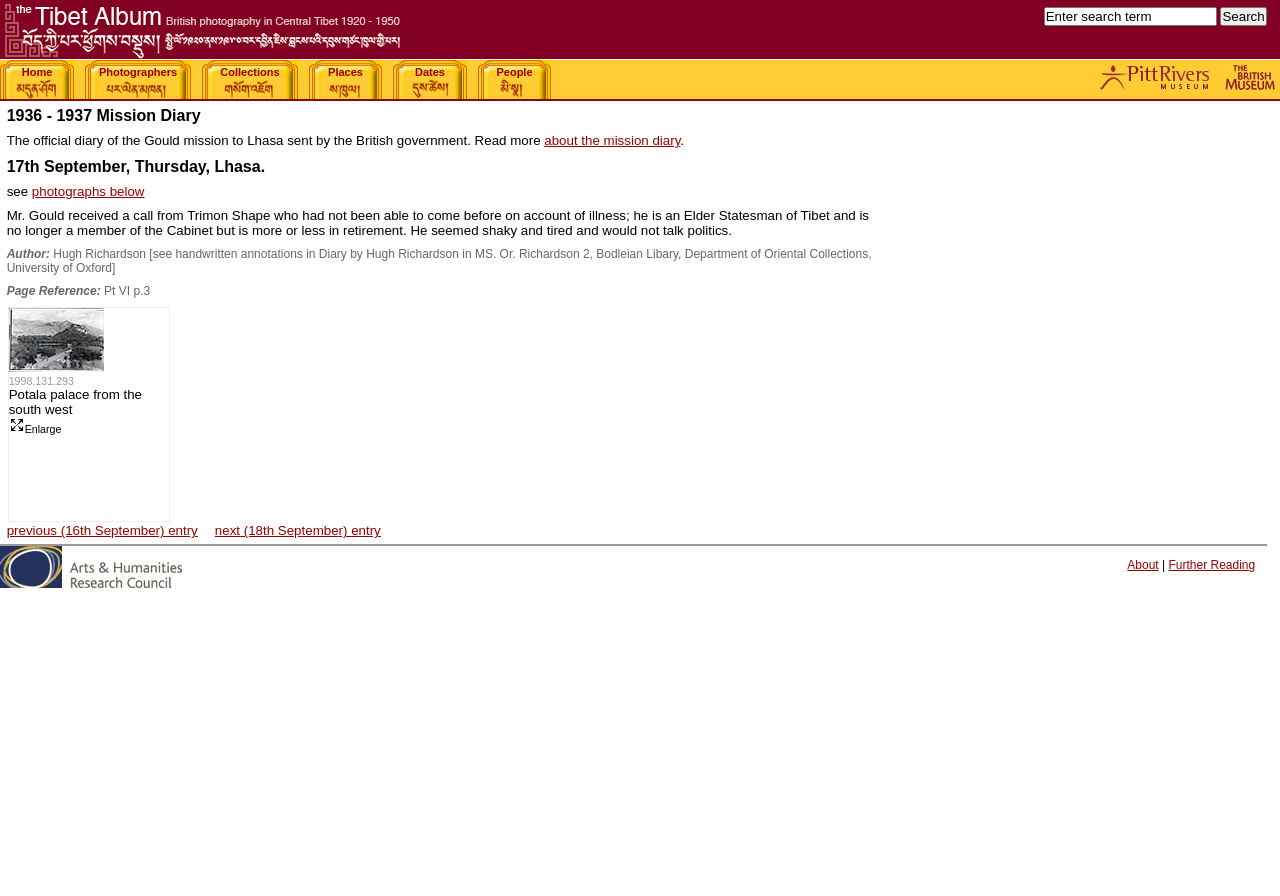What is the name of the mission diary?
Give a thorough and detailed response to the question.

The answer can be found in the StaticText element 'The official diary of the Gould mission to Lhasa sent by the British government. Read more' which provides information about the mission diary.